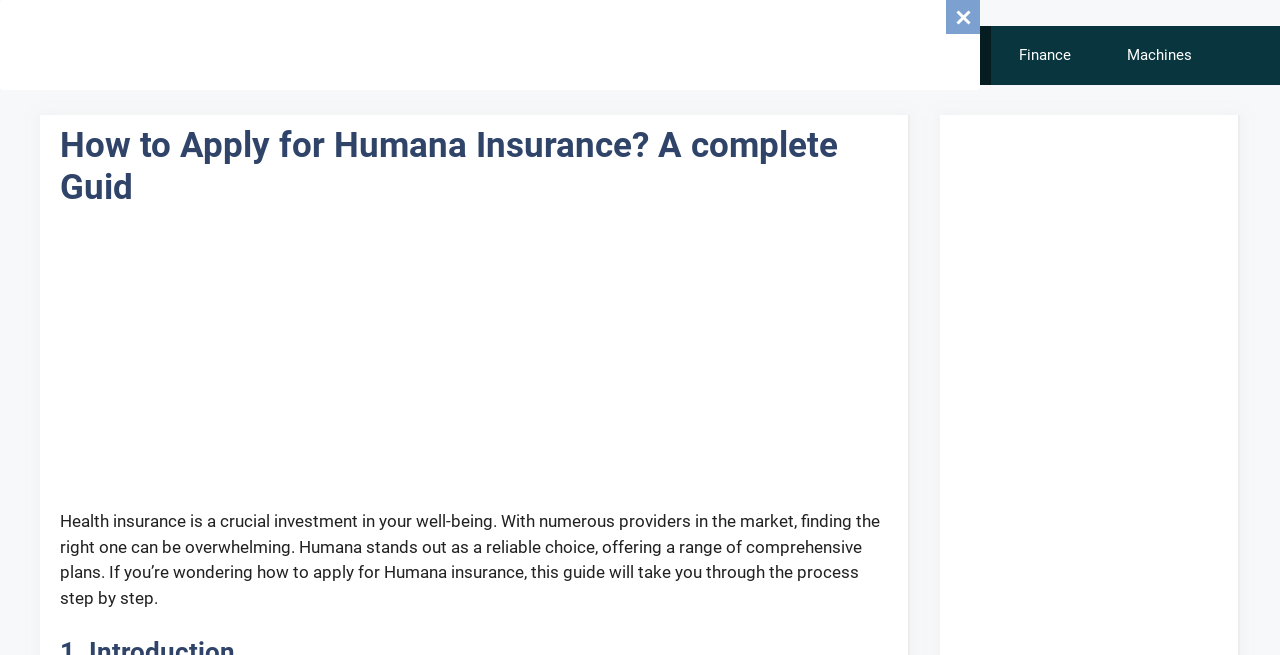Provide the text content of the webpage's main heading.

How to Apply for Humana Insurance? A complete Guid